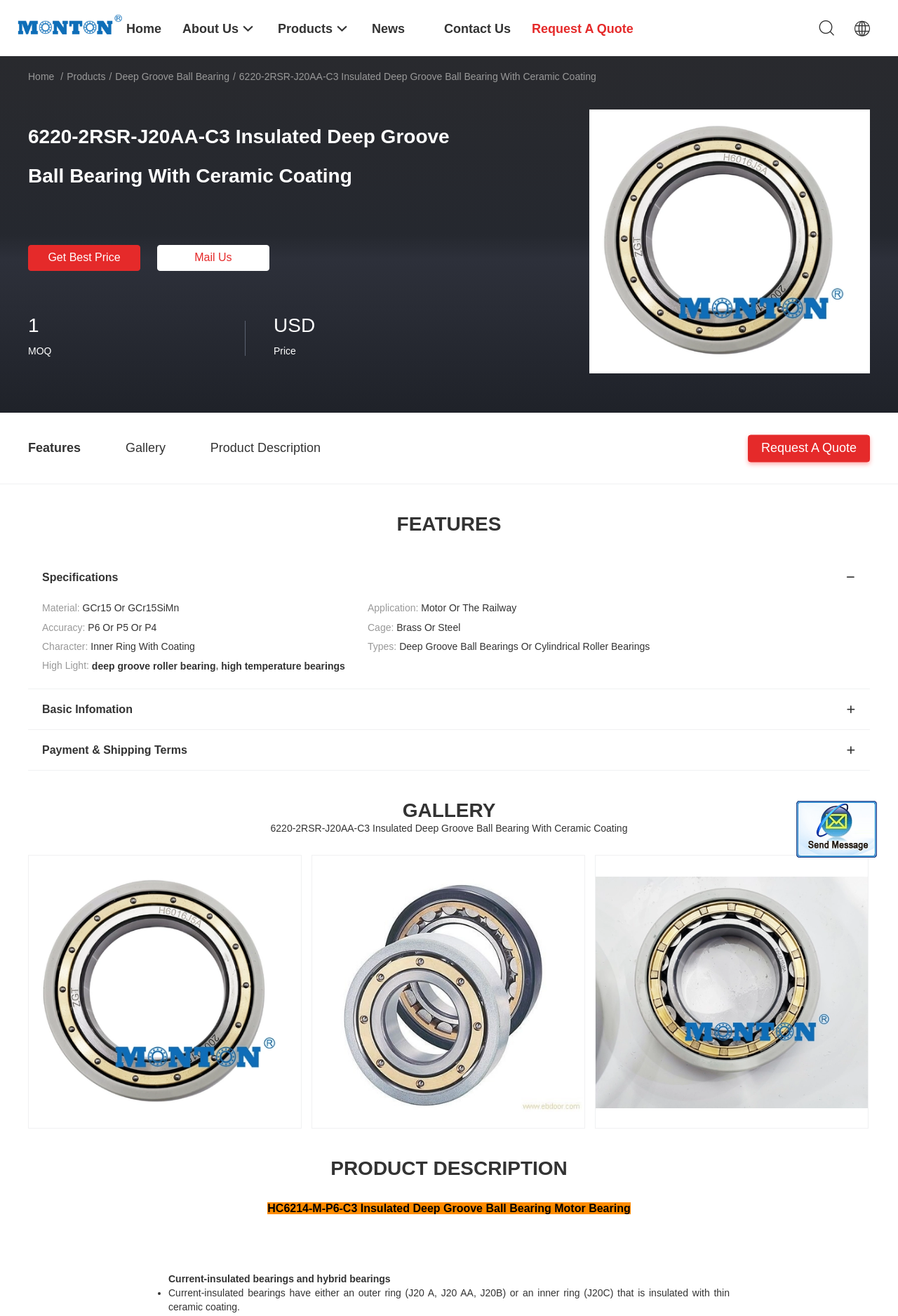Write an exhaustive caption that covers the webpage's main aspects.

This webpage is about a specific product, the 6220-2RSR-J20AA-C3 Insulated Deep Groove Ball Bearing With Ceramic Coating. At the top of the page, there is a navigation menu with links to "Home", "About Us", "Products", "News", "Contact Us", and "Request A Quote". Below the navigation menu, there is a company logo and a link to the company's name, LUOYANG MONTON BEARING SCIENCE & TECHNOLOGY CO.,LTD.

The product information is divided into several sections. The first section displays the product name and a brief description. There are two buttons, "Get Best Price" and "Mail Us", located below the product name. On the right side of the page, there is a section with the product's features, including a link to "Gallery" and "Product Description".

The "Features" section lists the product's specifications, including material, application, accuracy, cage, character, and types. Below the features section, there is a "Product Description" section that provides more detailed information about the product.

The page also includes a "Gallery" section with multiple images of the product. Additionally, there is a section with basic information about the product, including payment and shipping terms.

At the bottom of the page, there is a section with related products, including a description of another insulated deep groove ball bearing. The page ends with a paragraph of text describing current-insulated bearings and hybrid bearings, along with a list marker and a brief explanation of the insulation process.